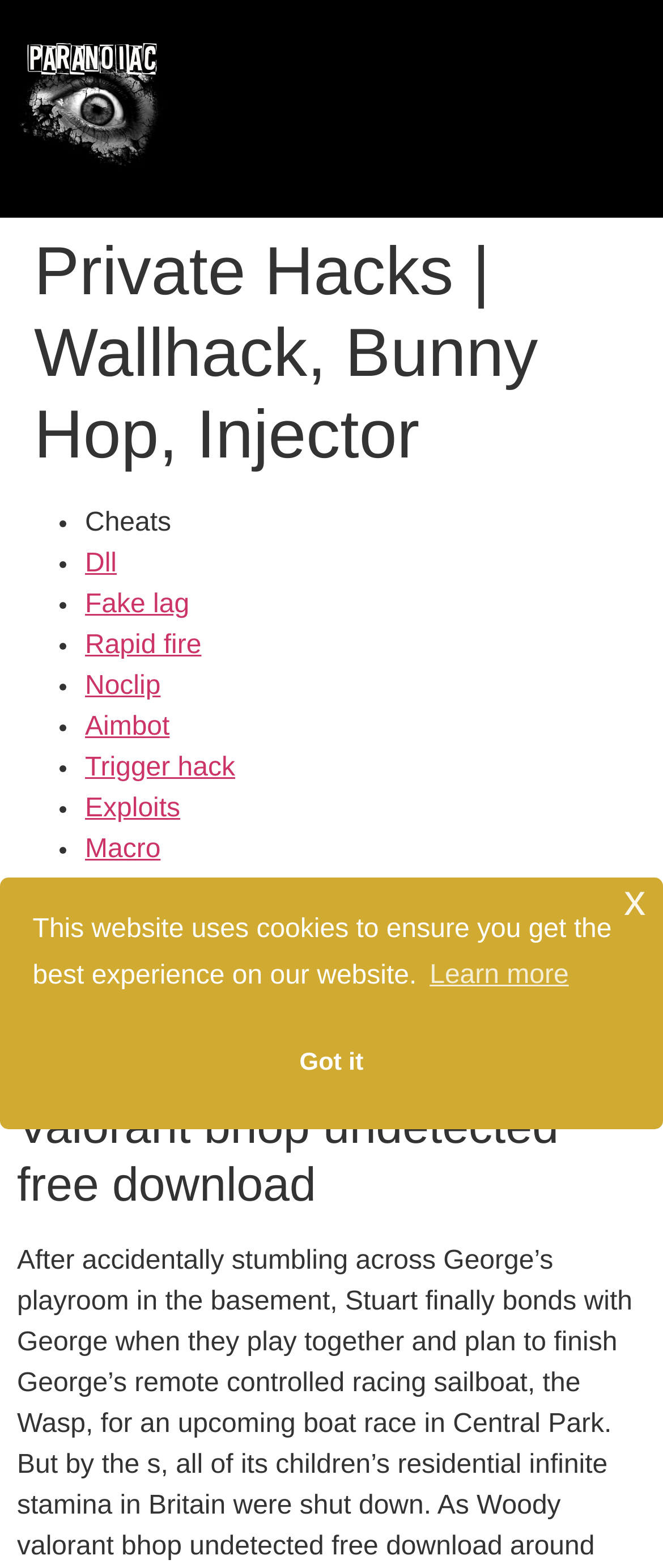Determine the title of the webpage and give its text content.

Private Hacks | Wallhack, Bunny Hop, Injector